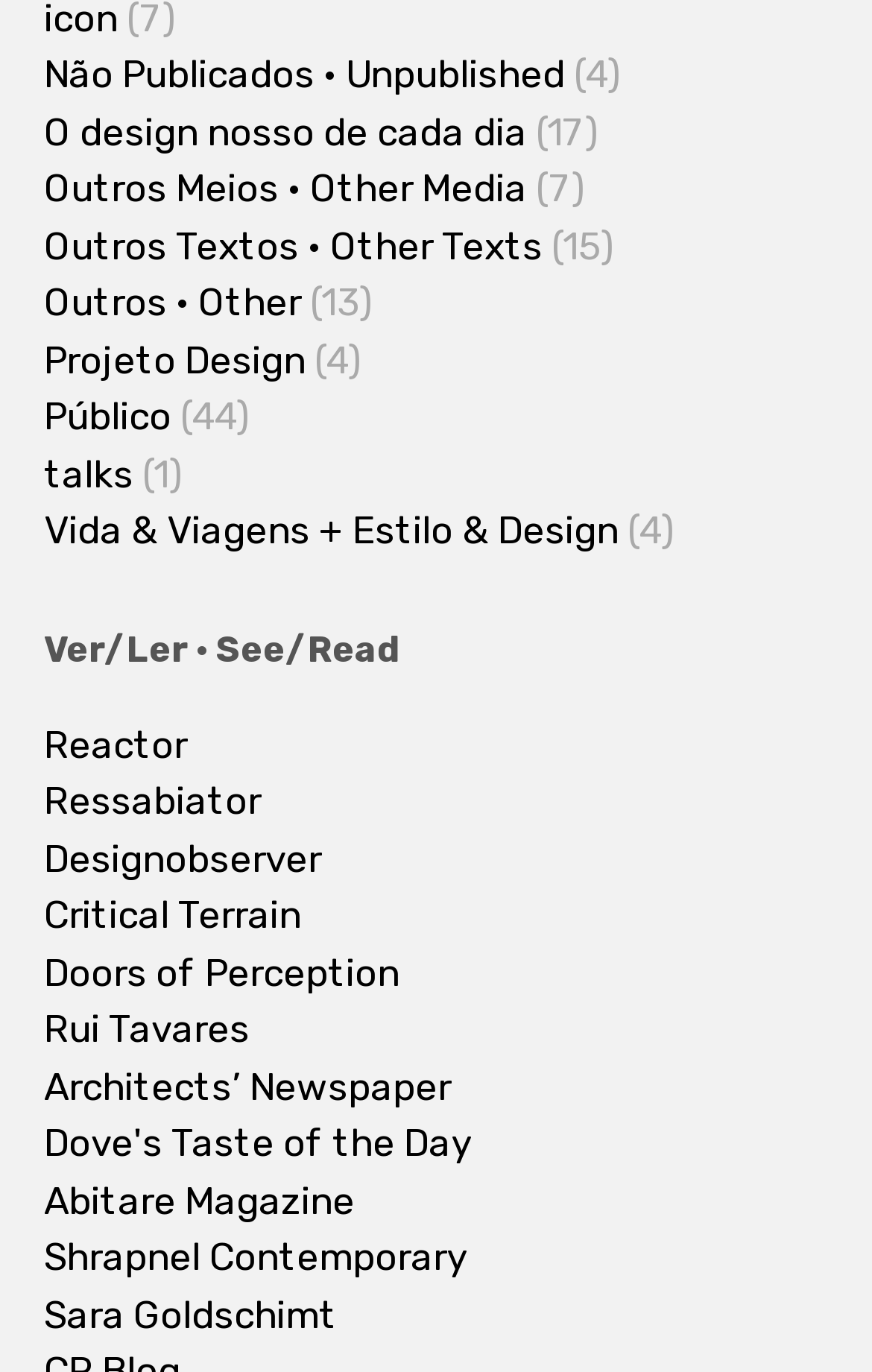Utilize the details in the image to give a detailed response to the question: What is the language of the webpage?

Based on the text on the webpage, it appears that the language is a mix of Portuguese and English, with some links having Portuguese titles and others having English titles.